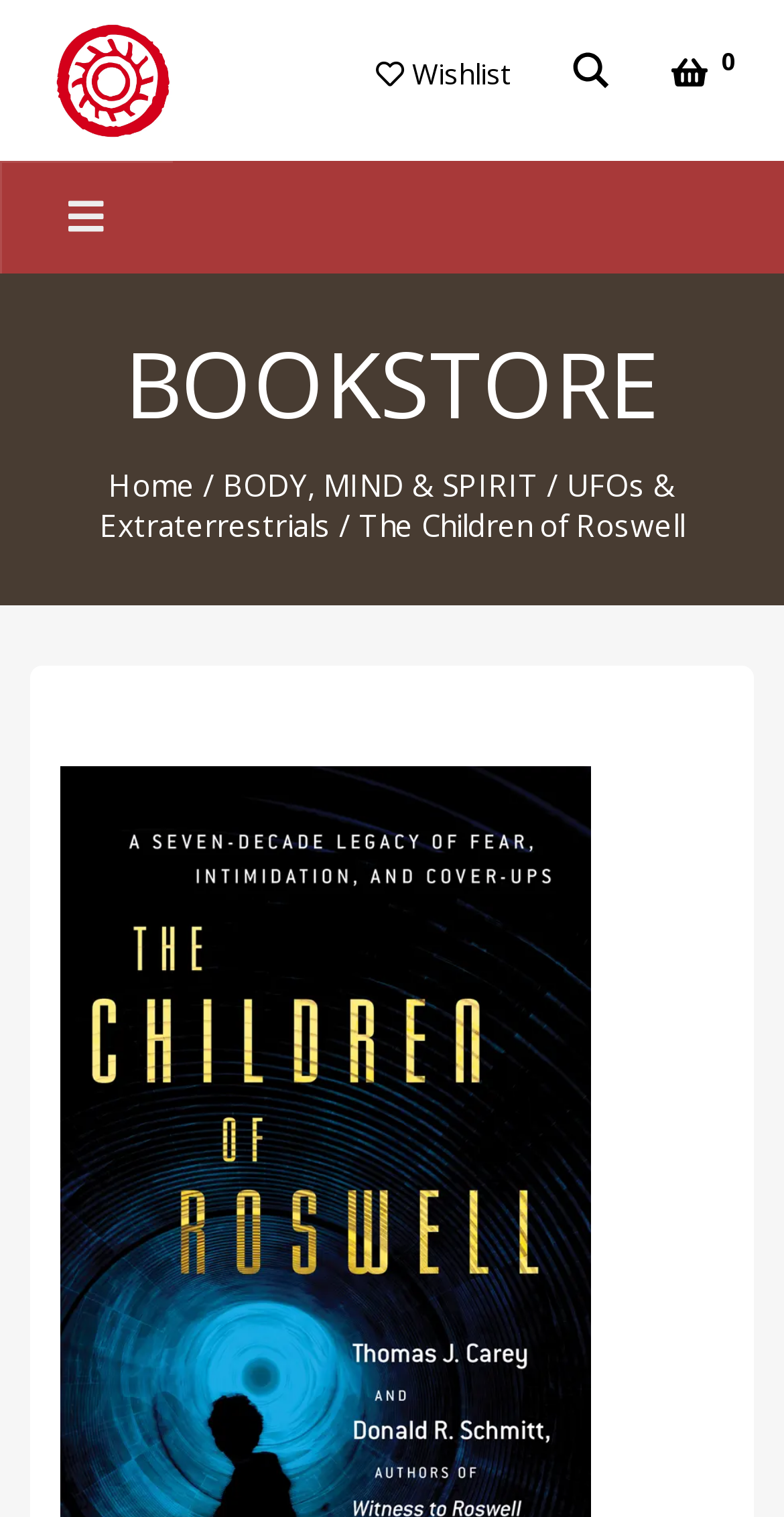Based on the image, please elaborate on the answer to the following question:
What is the name of the bookstore?

I determined the answer by looking at the link element with the text 'http://Red%20Wheel/Weiser' and the image element with the same URL, which suggests that it is the logo of the bookstore. The bookstore name is also mentioned in the meta description.